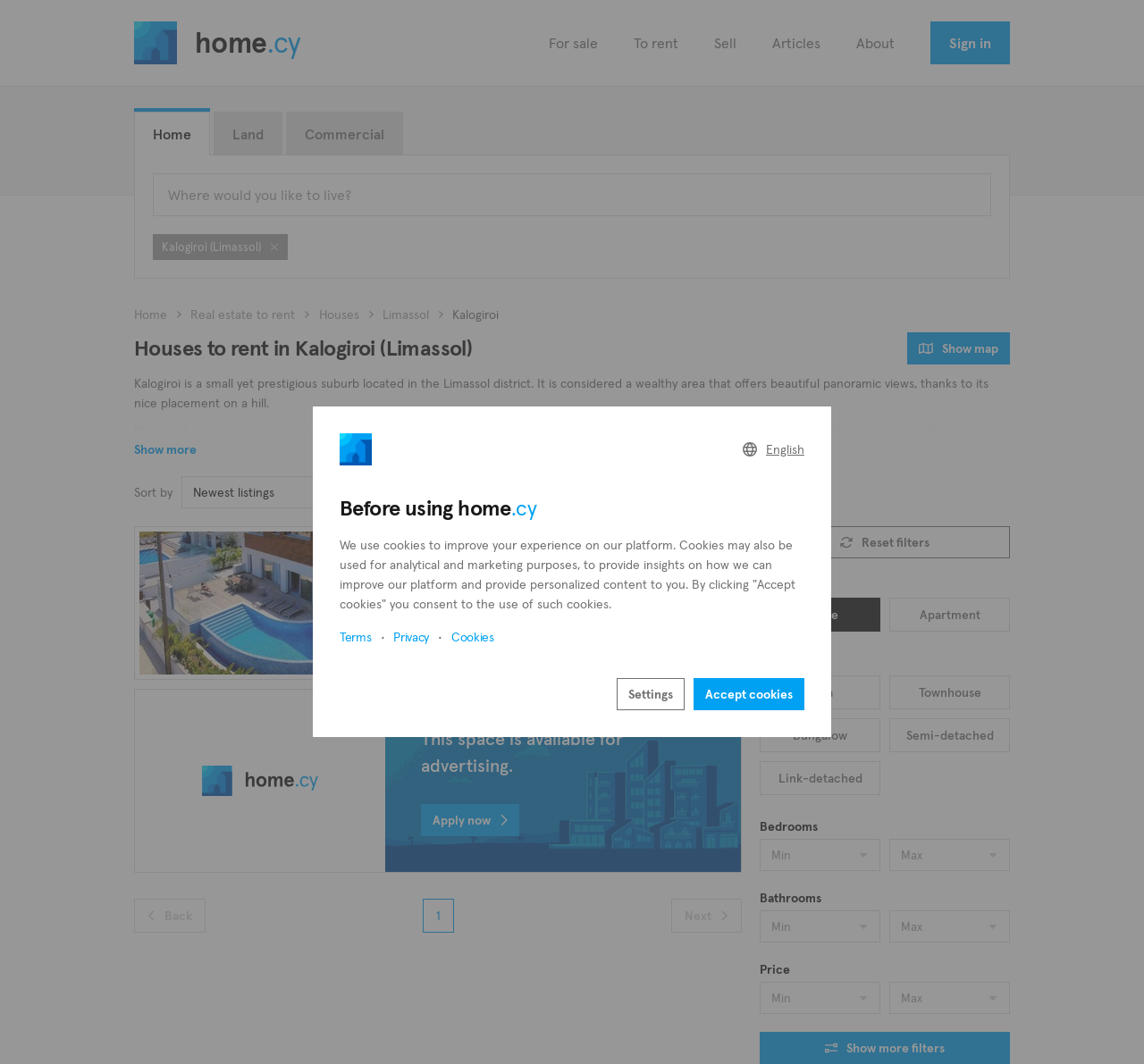Please locate the bounding box coordinates of the region I need to click to follow this instruction: "Click on the 'Sign in' button".

[0.813, 0.02, 0.883, 0.06]